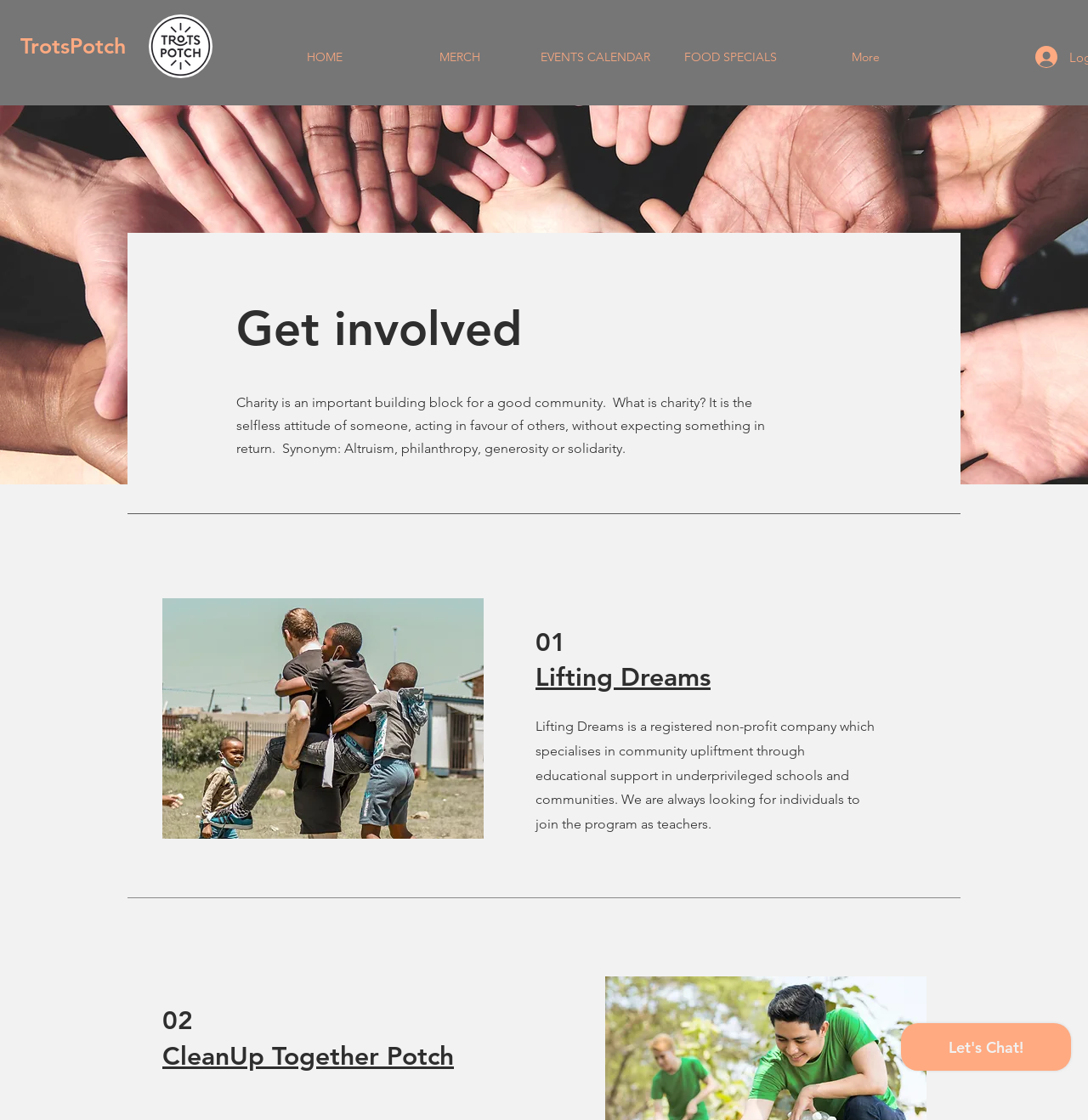Please provide the bounding box coordinates in the format (top-left x, top-left y, bottom-right x, bottom-right y). Remember, all values are floating point numbers between 0 and 1. What is the bounding box coordinate of the region described as: TrotsPotch

[0.004, 0.02, 0.13, 0.062]